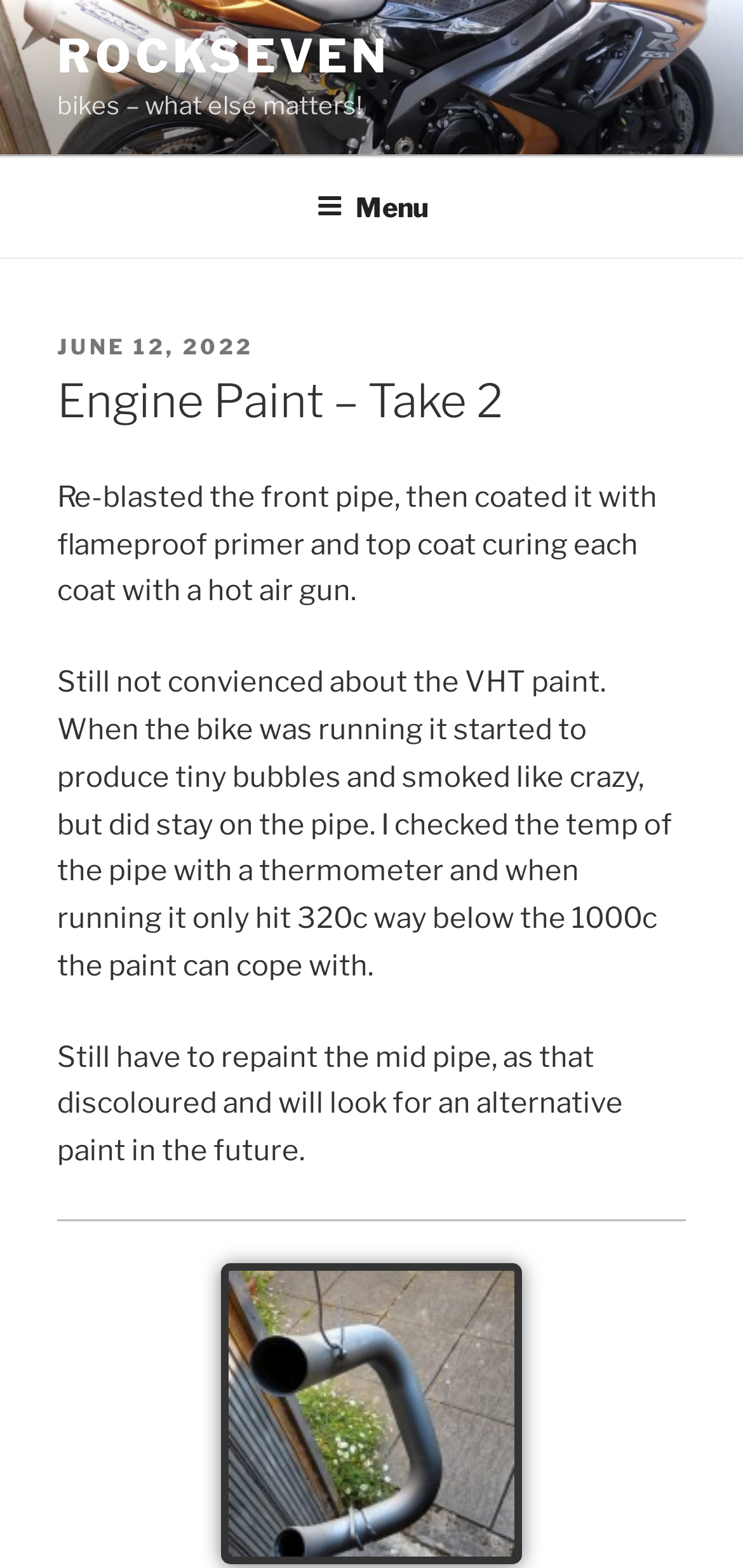What is the topic of the post?
Please give a detailed and elaborate explanation in response to the question.

The topic of the post can be determined by reading the heading 'Engine Paint – Take 2' and the surrounding text, which discusses the process of painting a bike's engine.